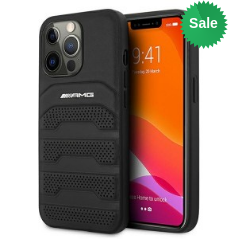What type of aesthetic does the case provide?
Please answer the question with a detailed response using the information from the screenshot.

According to the caption, the textured detailing on the case provides a 'modern and sporty aesthetic', suggesting that the case is designed to give the iPhone a sleek and athletic look.